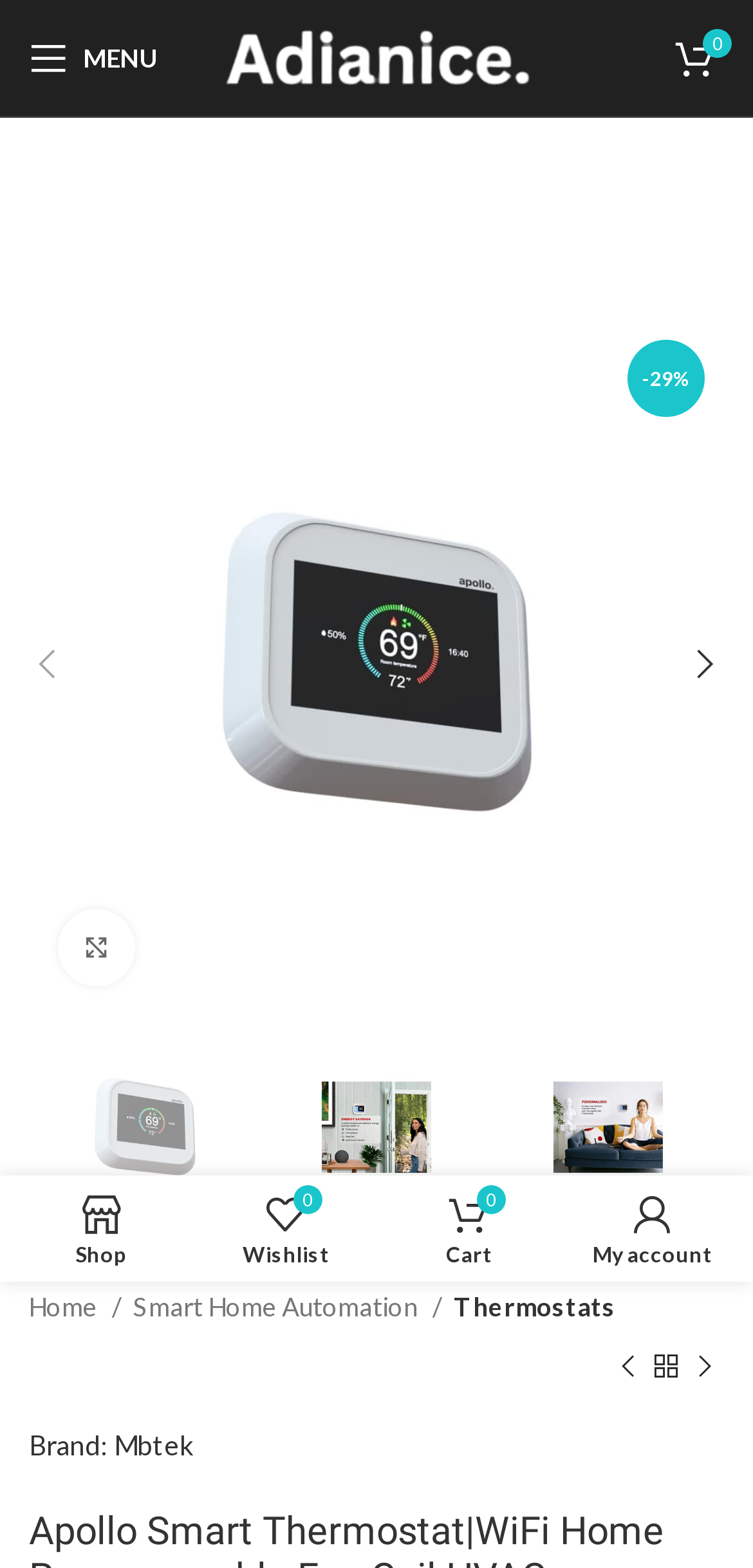What is the discount percentage?
Using the information from the image, provide a comprehensive answer to the question.

I found the discount percentage by looking at the StaticText '-29%' located near the top of the page, which indicates that there is a 29% discount.